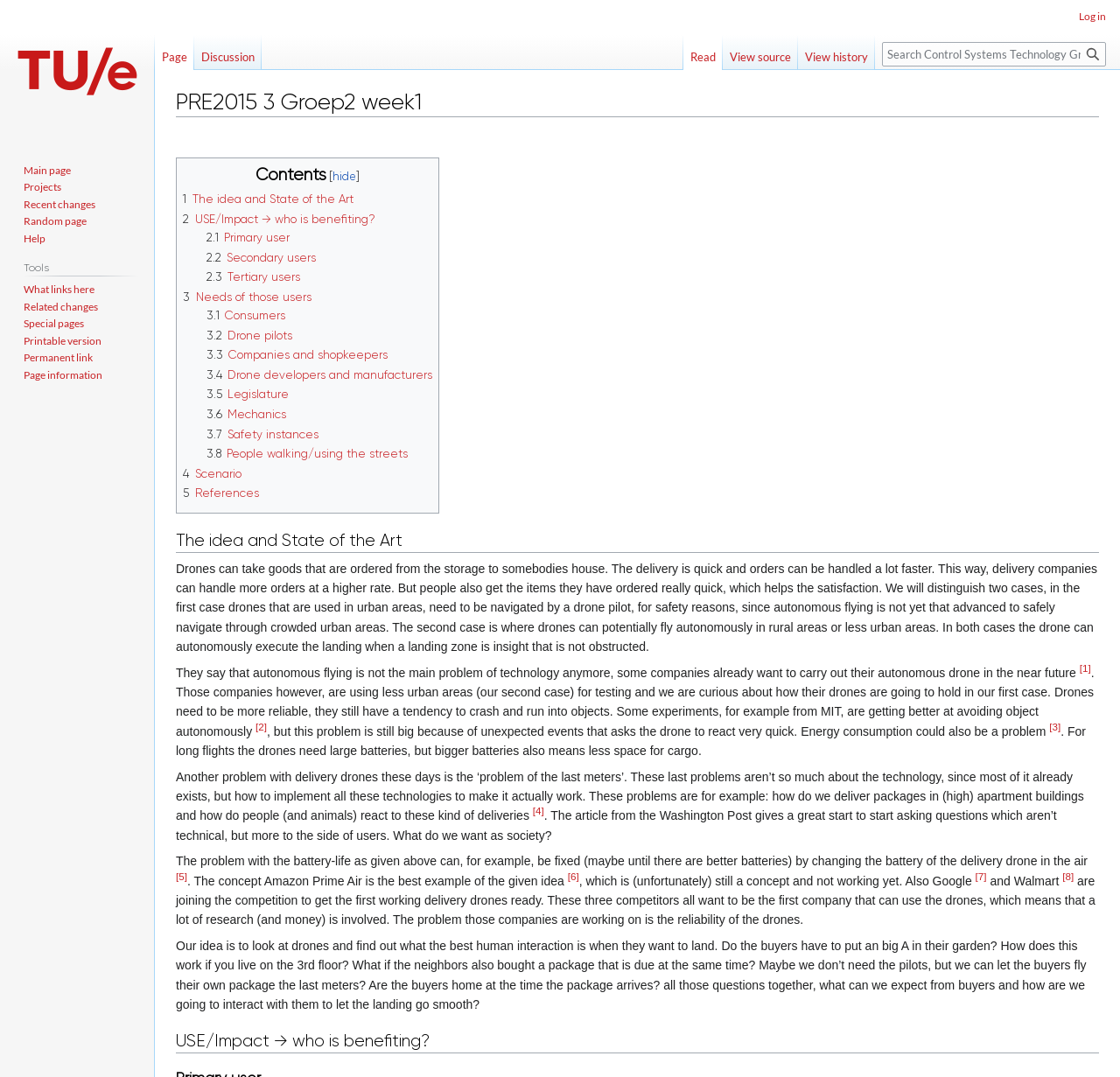Given the content of the image, can you provide a detailed answer to the question?
What is the 'problem of the last meters' in delivery drones?

According to the webpage content, the 'problem of the last meters' in delivery drones refers to the challenge of delivering packages in high-rise buildings, such as how to deliver packages to the 3rd floor, and how to handle multiple packages arriving at the same time.